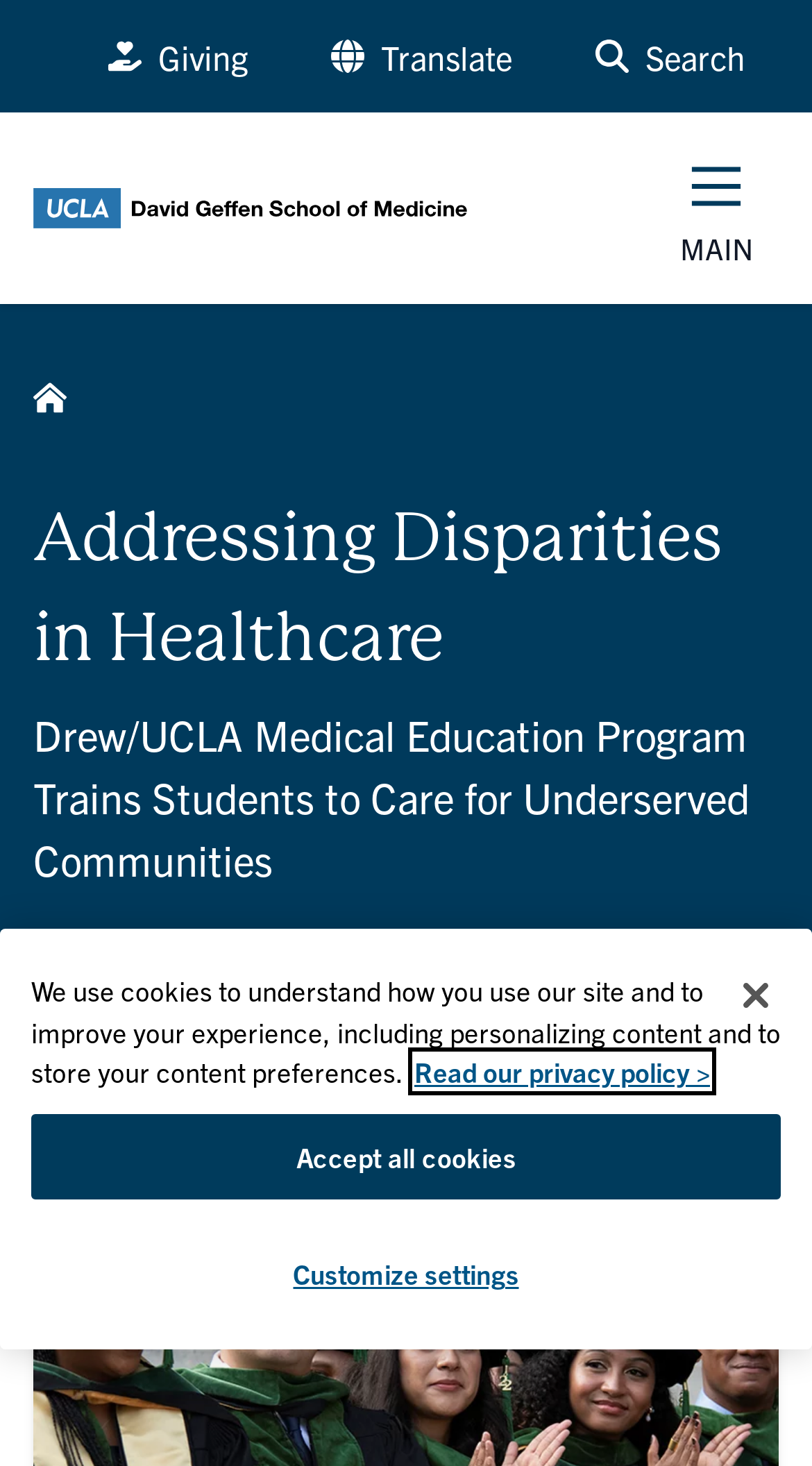Elaborate on the information and visuals displayed on the webpage.

The webpage is about the Drew/UCLA Medical Education Program, which prepares students to work in underserved communities or address disparities in healthcare. 

At the top of the page, there is a "Skip to main content" link, followed by a "Giving" link with an accompanying image. Next to it is a "Google Translate" button with an image. A "Search Form" button with an image is located on the right side of the top section. 

Below this top section, there is a navigation menu with a "Home" link accompanied by an image, and a "Main Menu" button that controls the site navigation. 

The main content of the page is divided into sections. The first section has a heading "Addressing Disparities in Healthcare" and a subheading "Drew/UCLA Medical Education Program Trains Students to Care for Underserved Communities". 

At the bottom of the page, there is a dialog box with a message about using cookies to improve the user experience. The dialog box has a "Read our privacy policy" link, an "Accept all cookies" button, a "Customize settings" button, and a "Close" button.